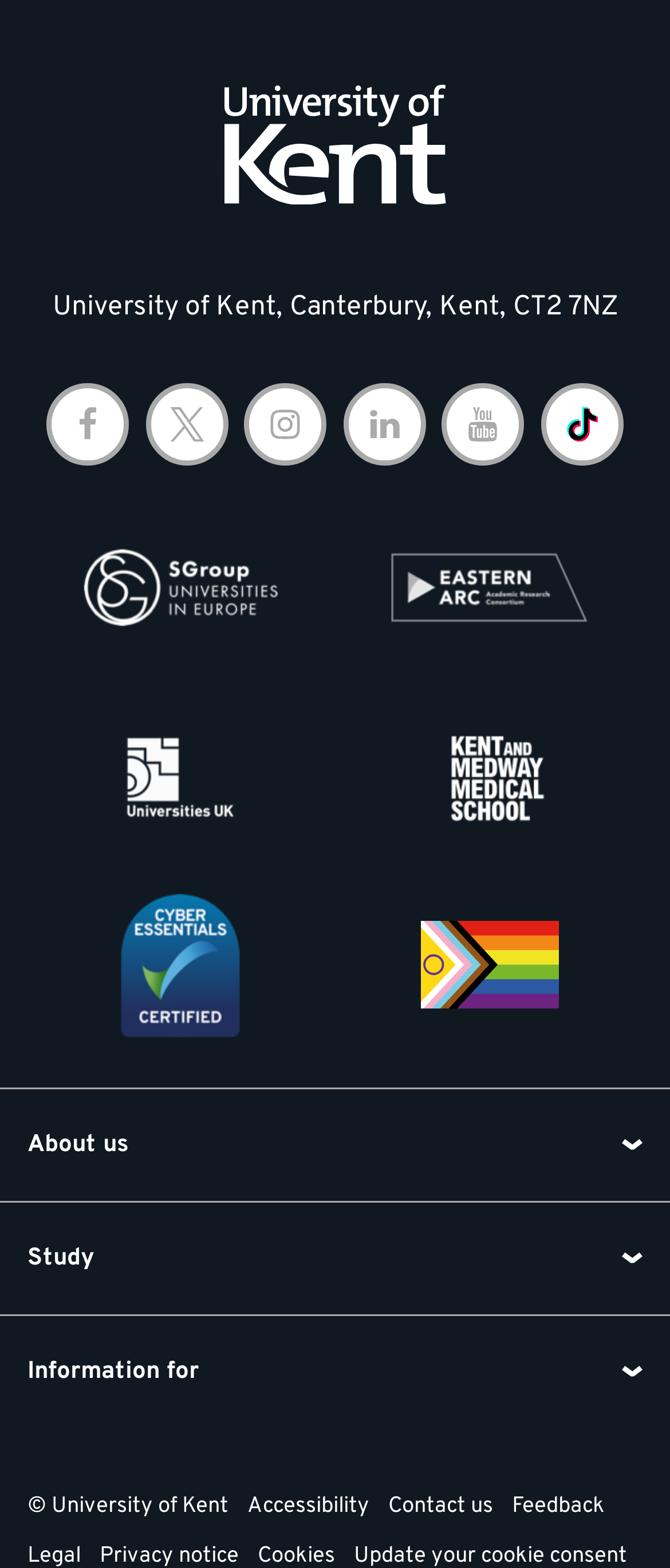Please specify the coordinates of the bounding box for the element that should be clicked to carry out this instruction: "Connect with us on Facebook". The coordinates must be four float numbers between 0 and 1, formatted as [left, top, right, bottom].

[0.069, 0.244, 0.192, 0.297]